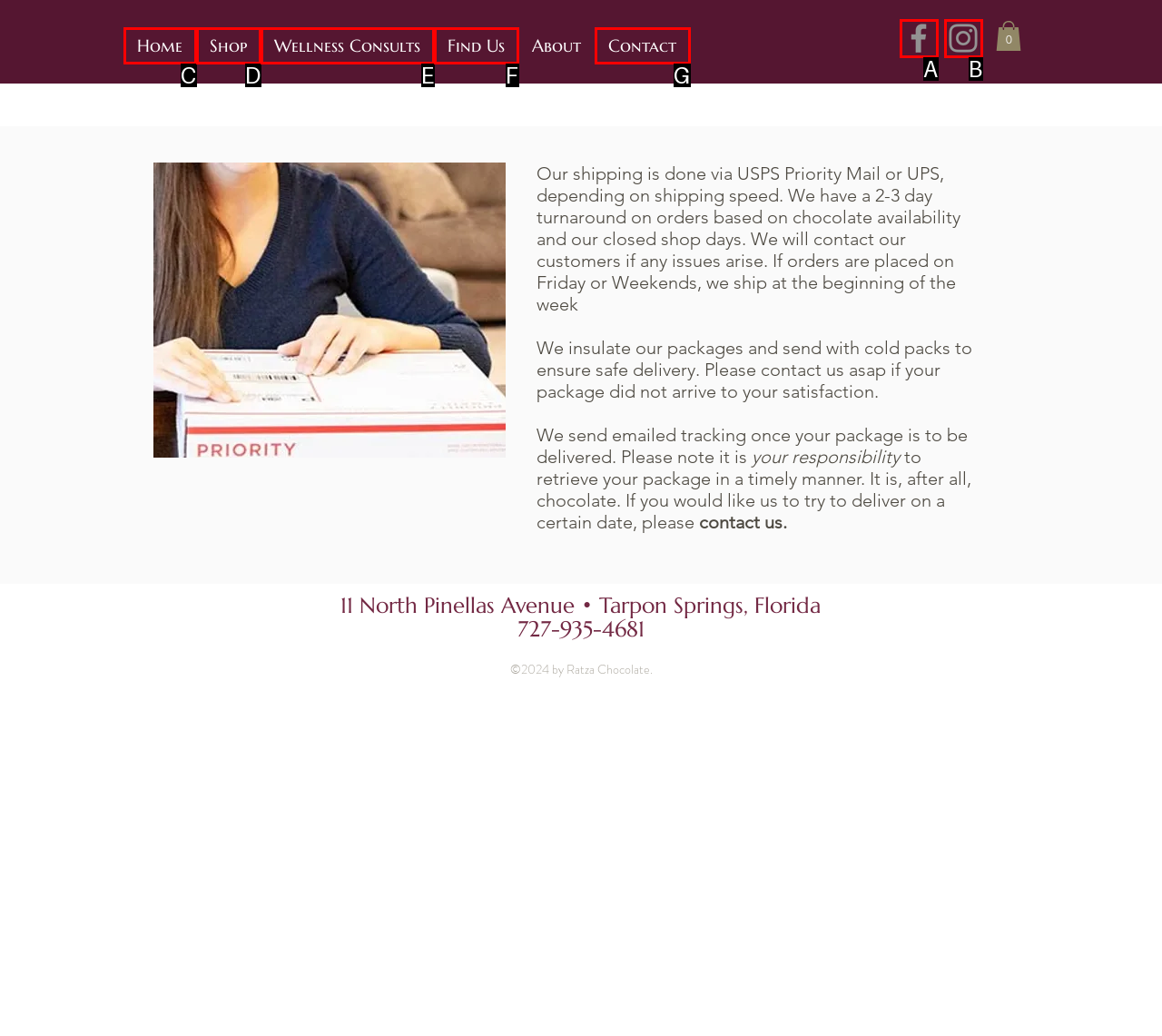Pick the HTML element that corresponds to the description: aria-label="Facebook"
Answer with the letter of the correct option from the given choices directly.

A